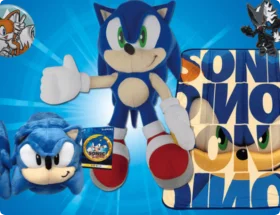What is the color of Sonic's eyes?
Examine the screenshot and reply with a single word or phrase.

Green